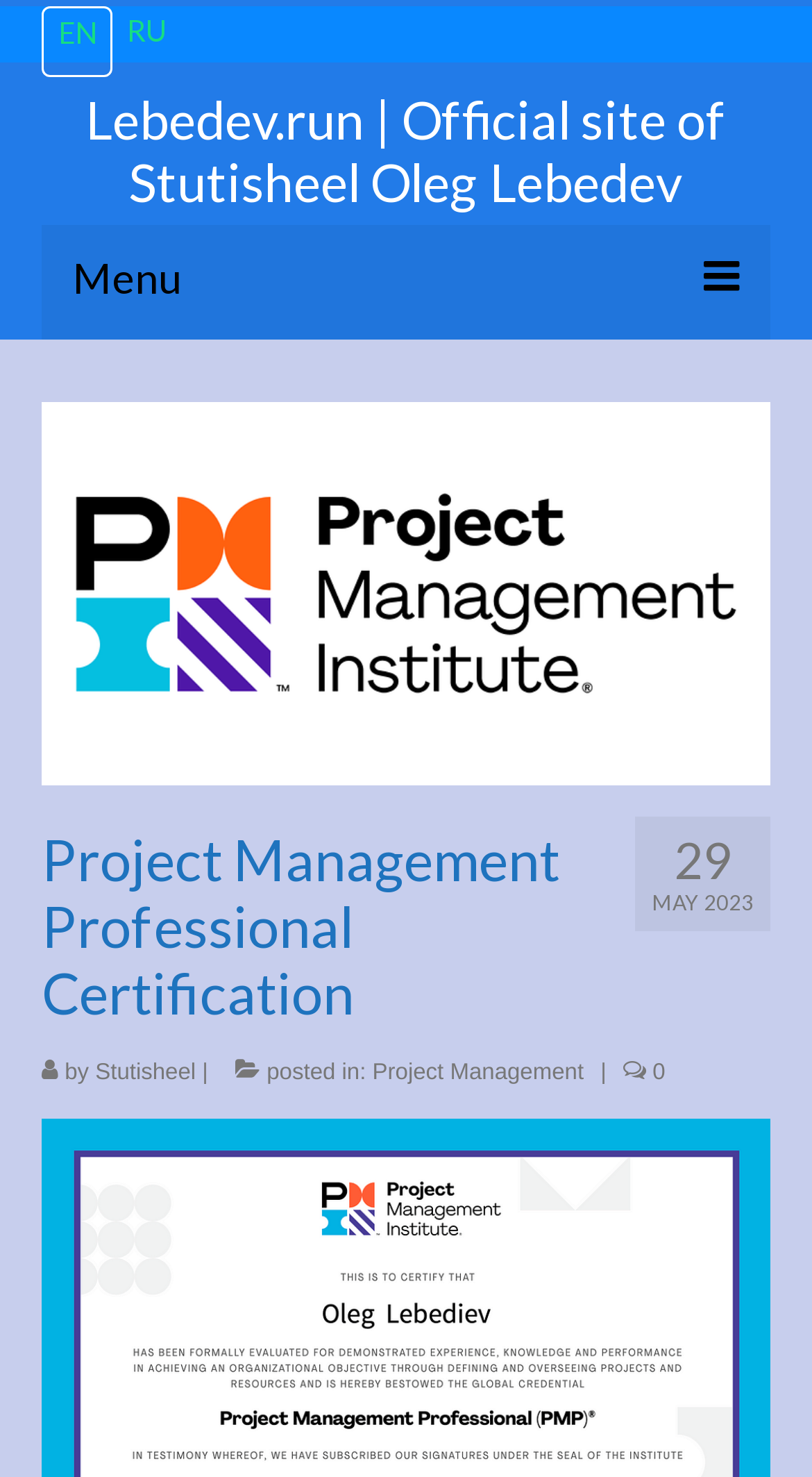Find the bounding box coordinates of the clickable element required to execute the following instruction: "Search for a topic". Provide the coordinates as four float numbers between 0 and 1, i.e., [left, top, right, bottom].

[0.115, 0.956, 0.167, 0.984]